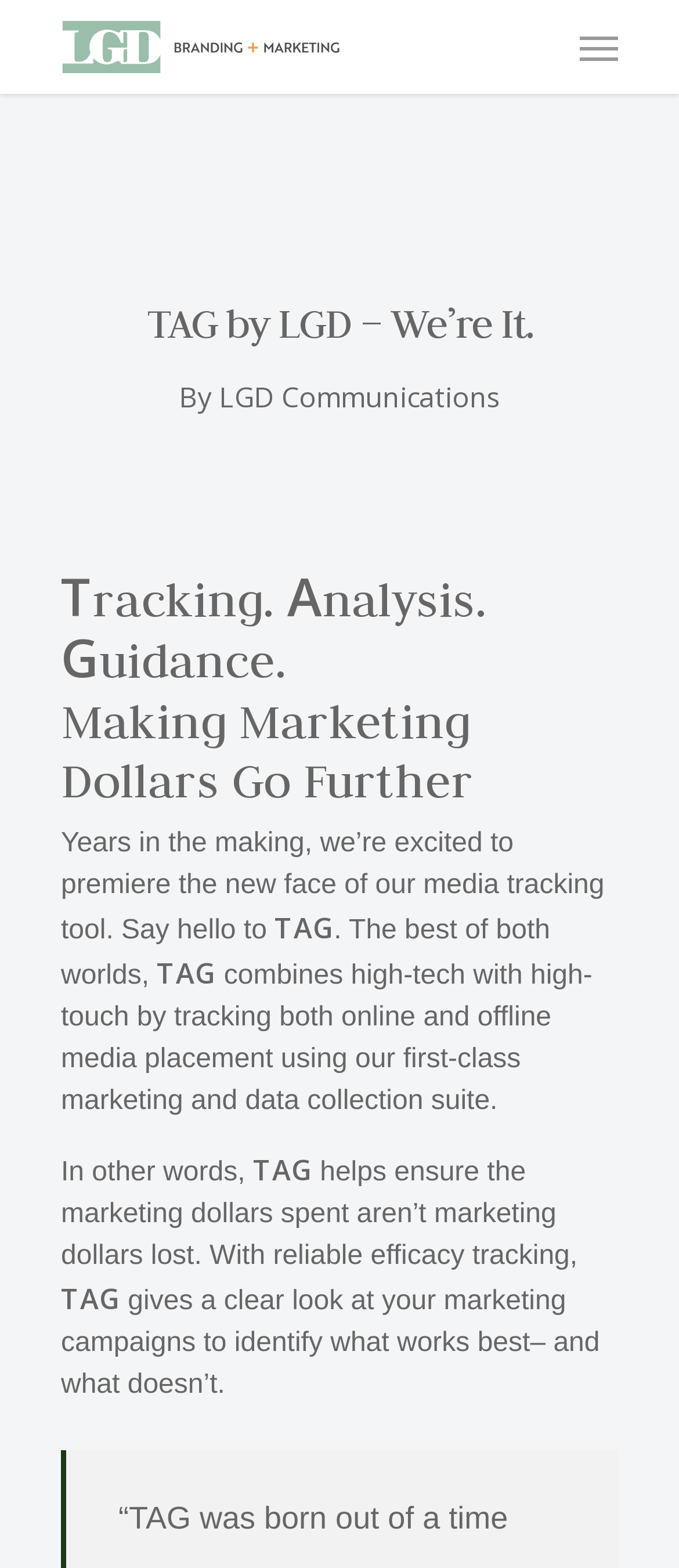What is the benefit of using TAG?
Using the image as a reference, deliver a detailed and thorough answer to the question.

The benefit of using TAG can be found in the text on the webpage, which says 'TAG helps ensure the marketing dollars spent aren’t marketing dollars lost.' This suggests that TAG helps companies make the most of their marketing budget by providing reliable efficacy tracking.